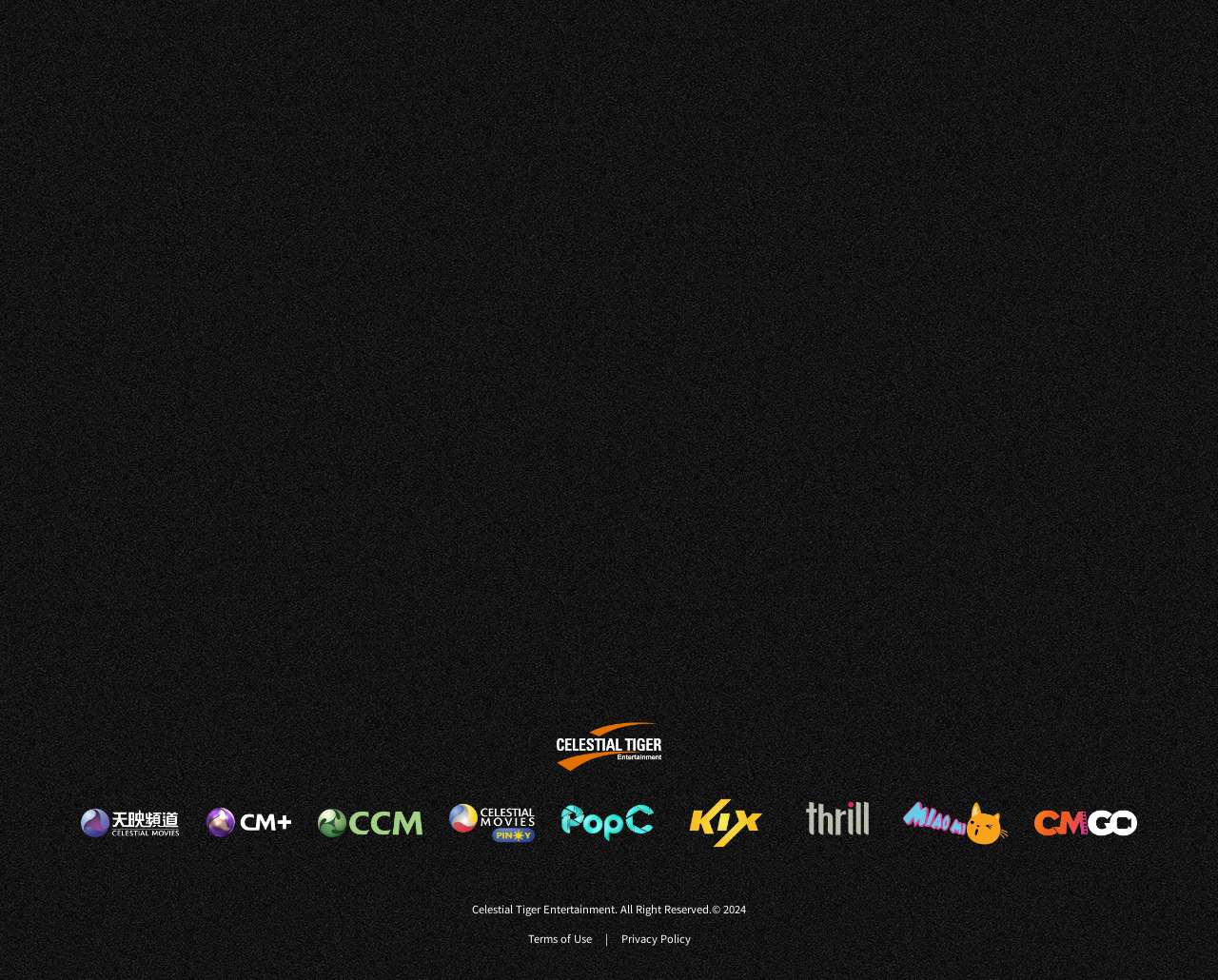How many links are there at the bottom of the webpage?
Please provide a detailed and thorough answer to the question.

I counted the number of links at the bottom of the webpage, which are the links to different pages or terms, and there are 9 of them.